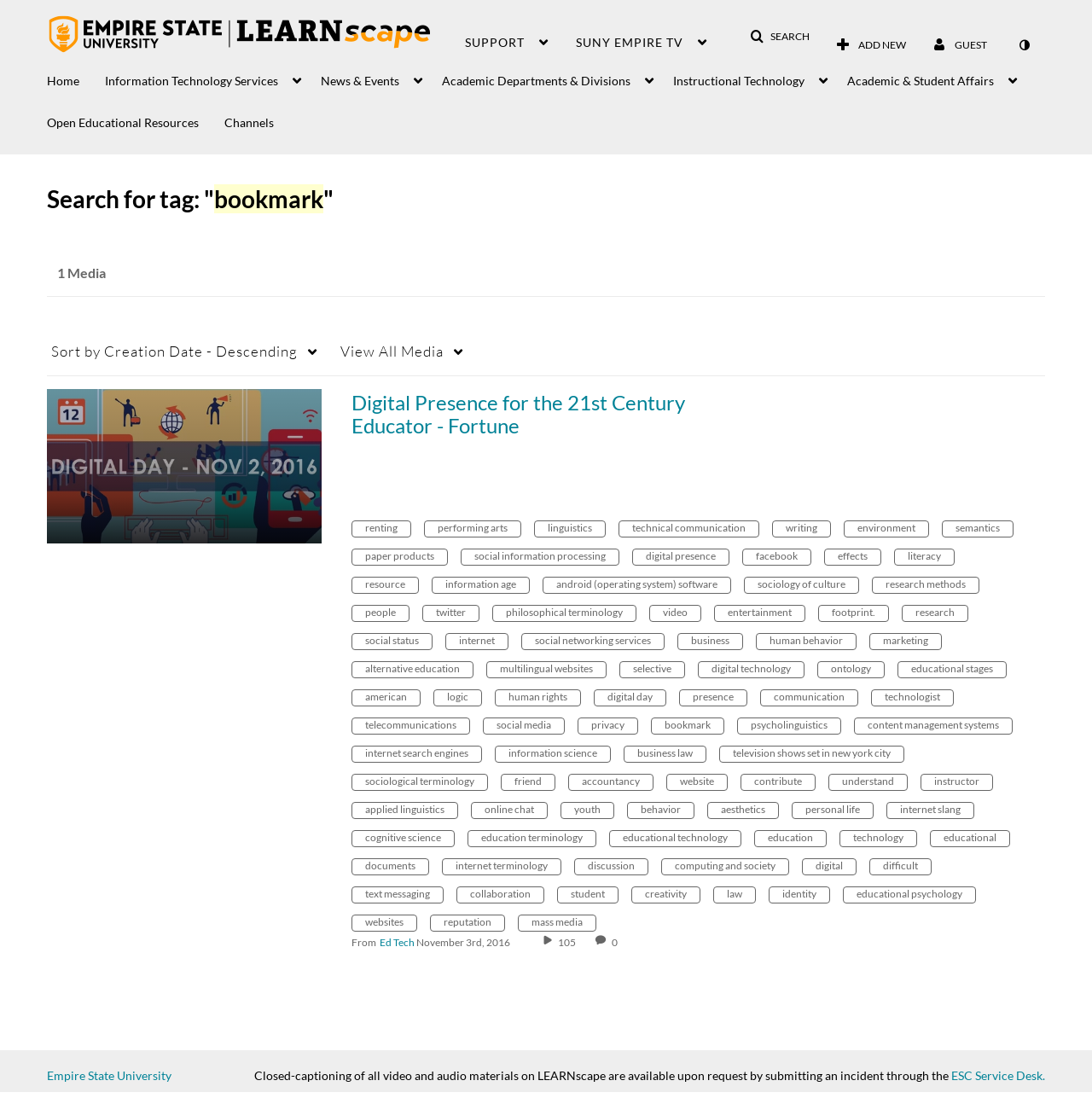Please identify the bounding box coordinates of the element I need to click to follow this instruction: "Click on the 'Digital Presence for the 21st Century Educator - Fortune' video".

[0.043, 0.354, 0.295, 0.495]